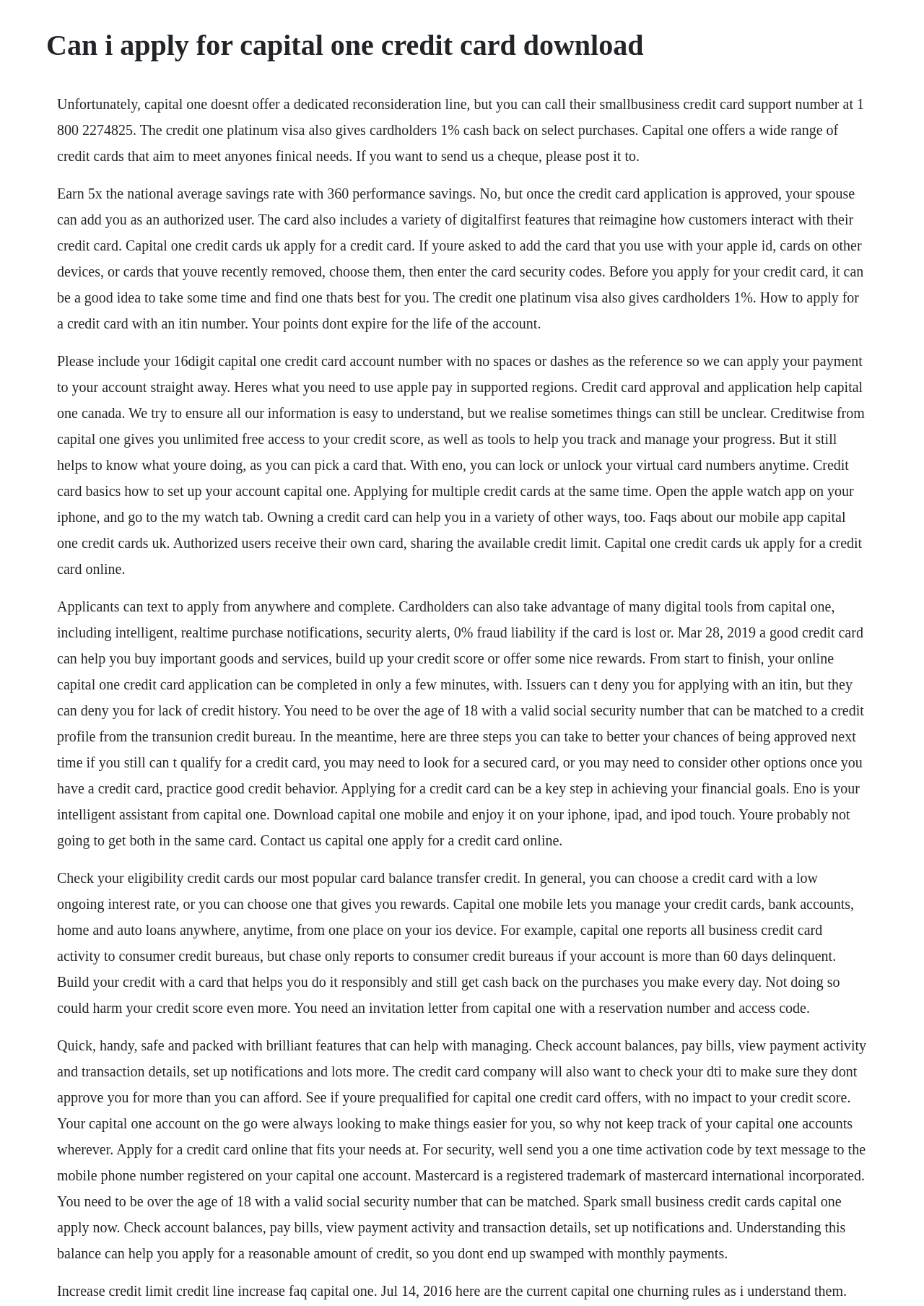Answer the question with a brief word or phrase:
What is the phone number for Capital One's small business credit card support?

1 800 2274825